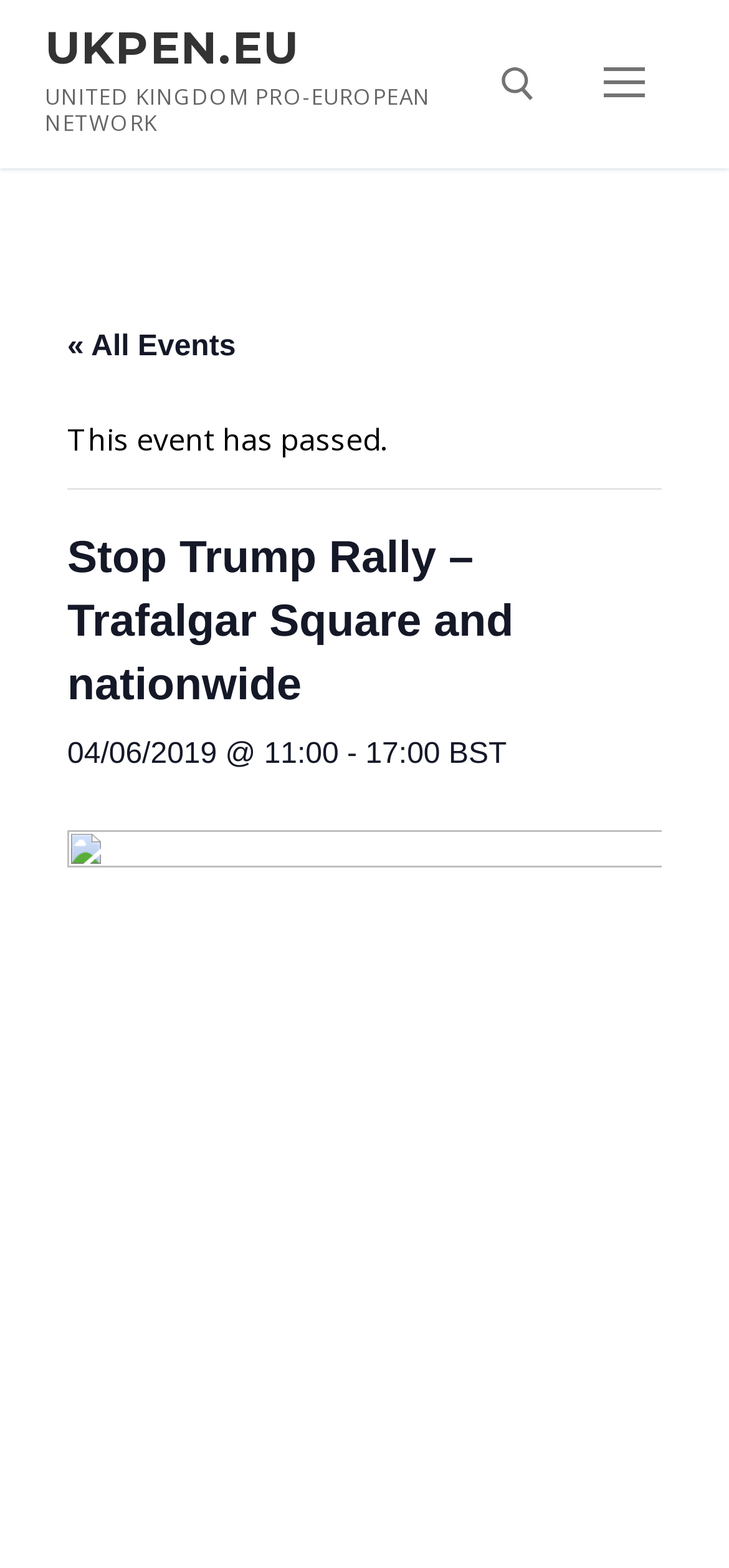What is the purpose of the search tool?
Look at the image and provide a detailed response to the question.

The search tool is located in the top-right corner of the webpage, and it contains a static text element that says 'Search for:', indicating that it is used to search for events.